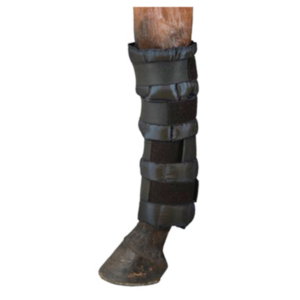Can you look at the image and give a comprehensive answer to the question:
How many adjustable straps does the boot have?

According to the caption, the boot is crafted with four adjustable straps, which simplifies the icing process for treating various injuries.